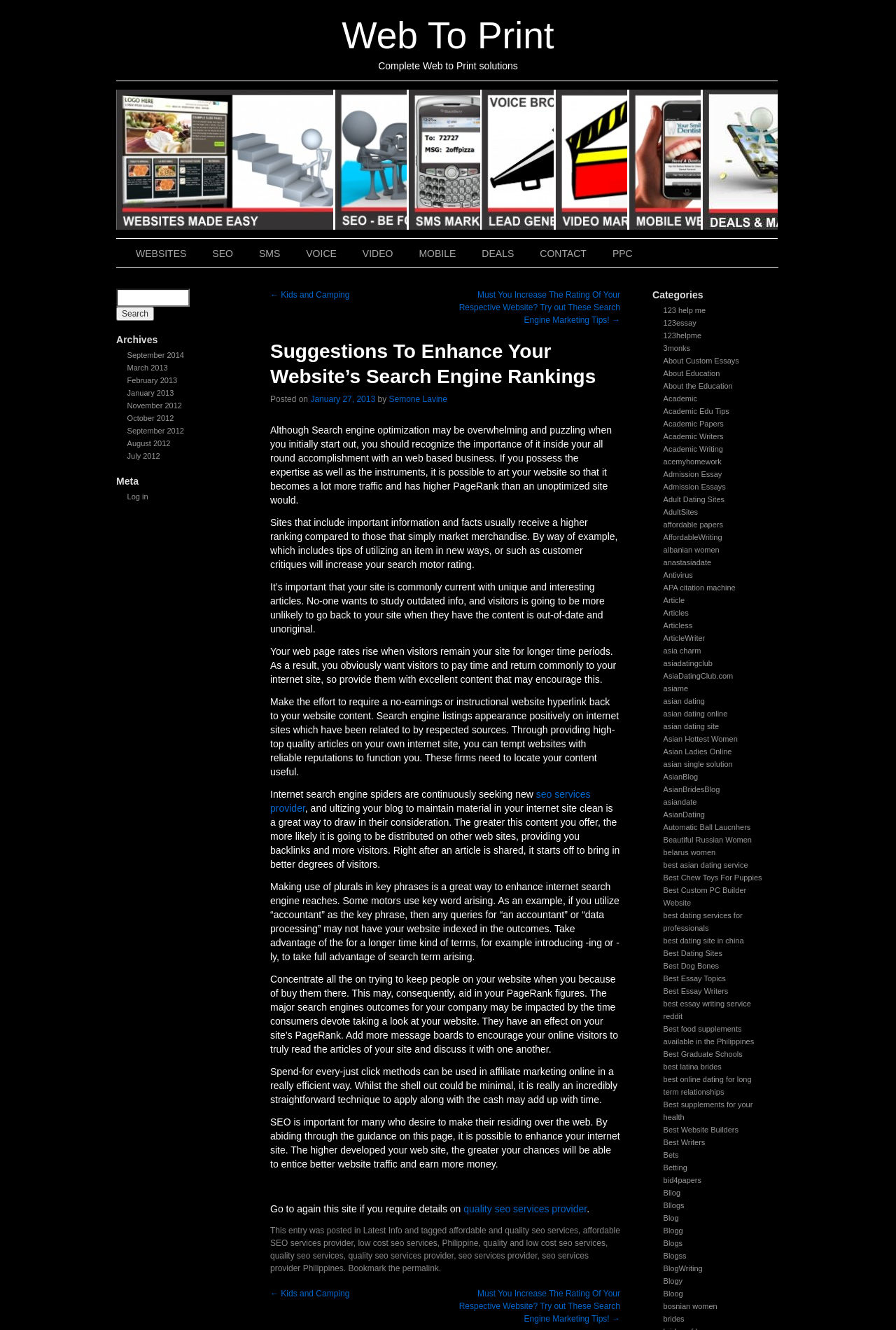What is the topic of the 'Archives' section?
We need a detailed and exhaustive answer to the question. Please elaborate.

The 'Archives' section contains links to monthly blog posts, with each link labeled with a specific month and year, such as 'September 2014' and 'March 2013'. This suggests that the 'Archives' section is a repository of past blog posts organized by month.